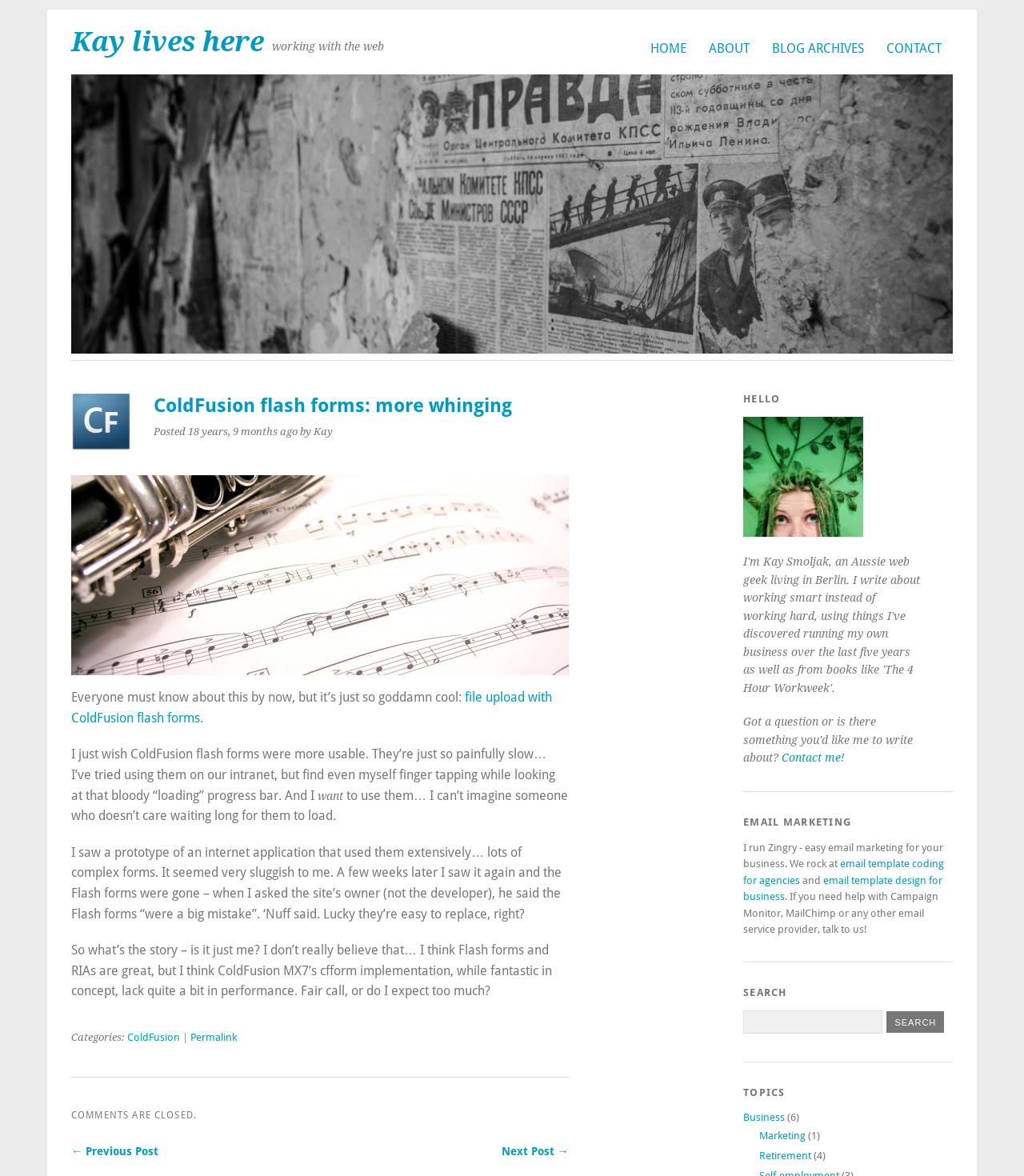Please identify the bounding box coordinates of the element's region that needs to be clicked to fulfill the following instruction: "go to home page". The bounding box coordinates should consist of four float numbers between 0 and 1, i.e., [left, top, right, bottom].

[0.624, 0.029, 0.681, 0.054]